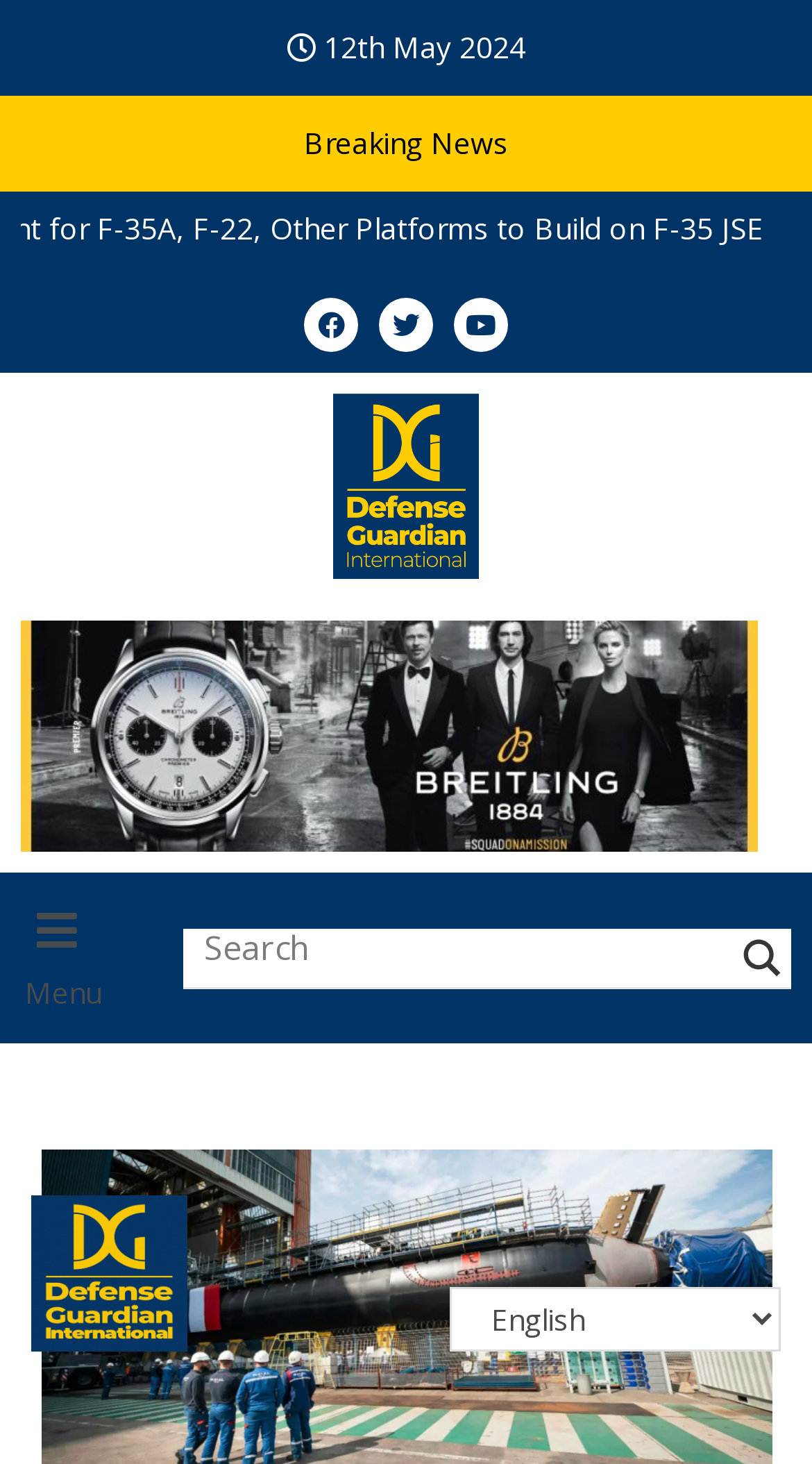Predict the bounding box of the UI element that fits this description: "aria-label="Search magnifier button"".

[0.903, 0.634, 0.974, 0.674]